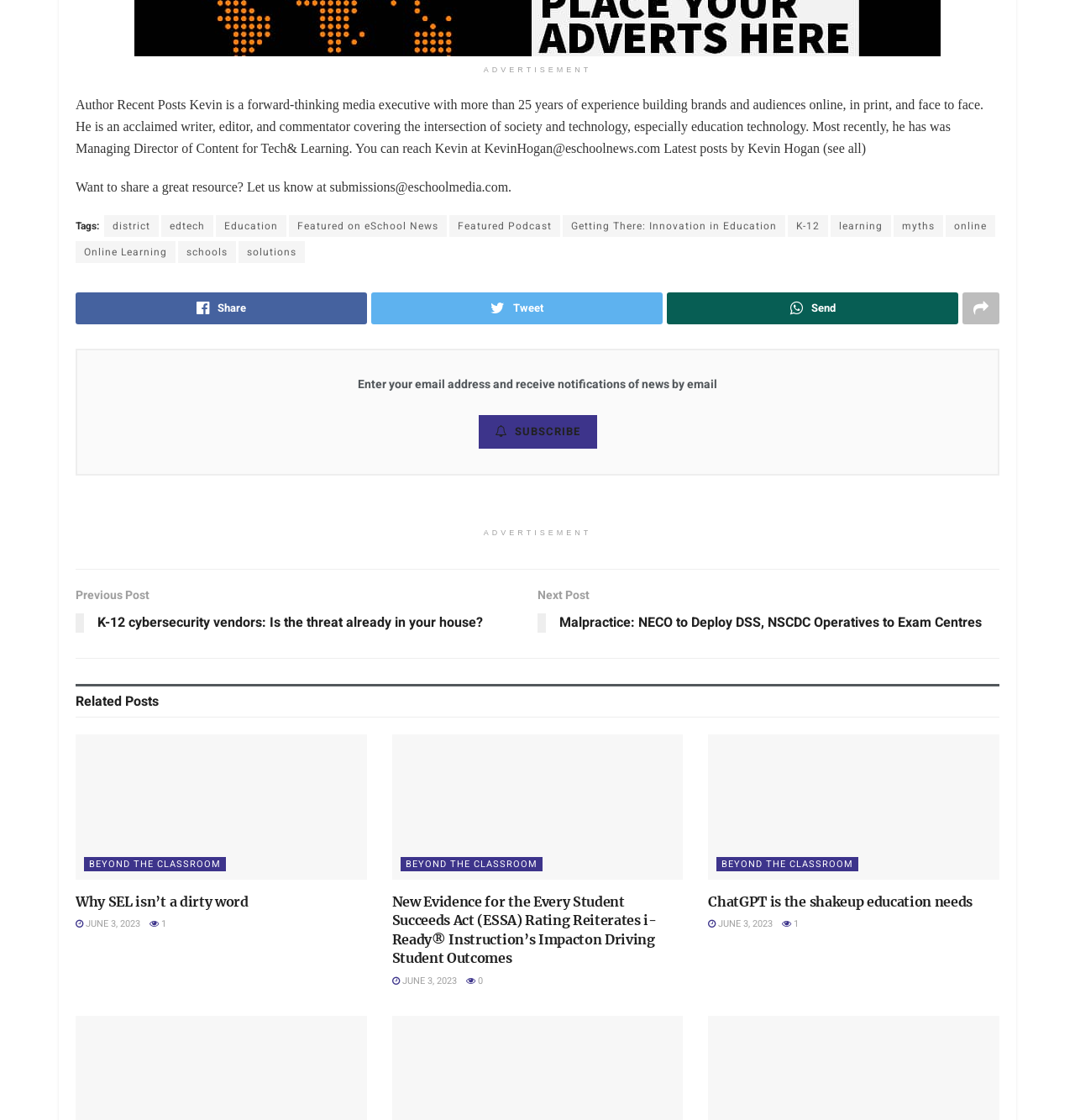Extract the bounding box coordinates for the HTML element that matches this description: "parent_node: BEYOND THE CLASSROOM". The coordinates should be four float numbers between 0 and 1, i.e., [left, top, right, bottom].

[0.365, 0.655, 0.635, 0.785]